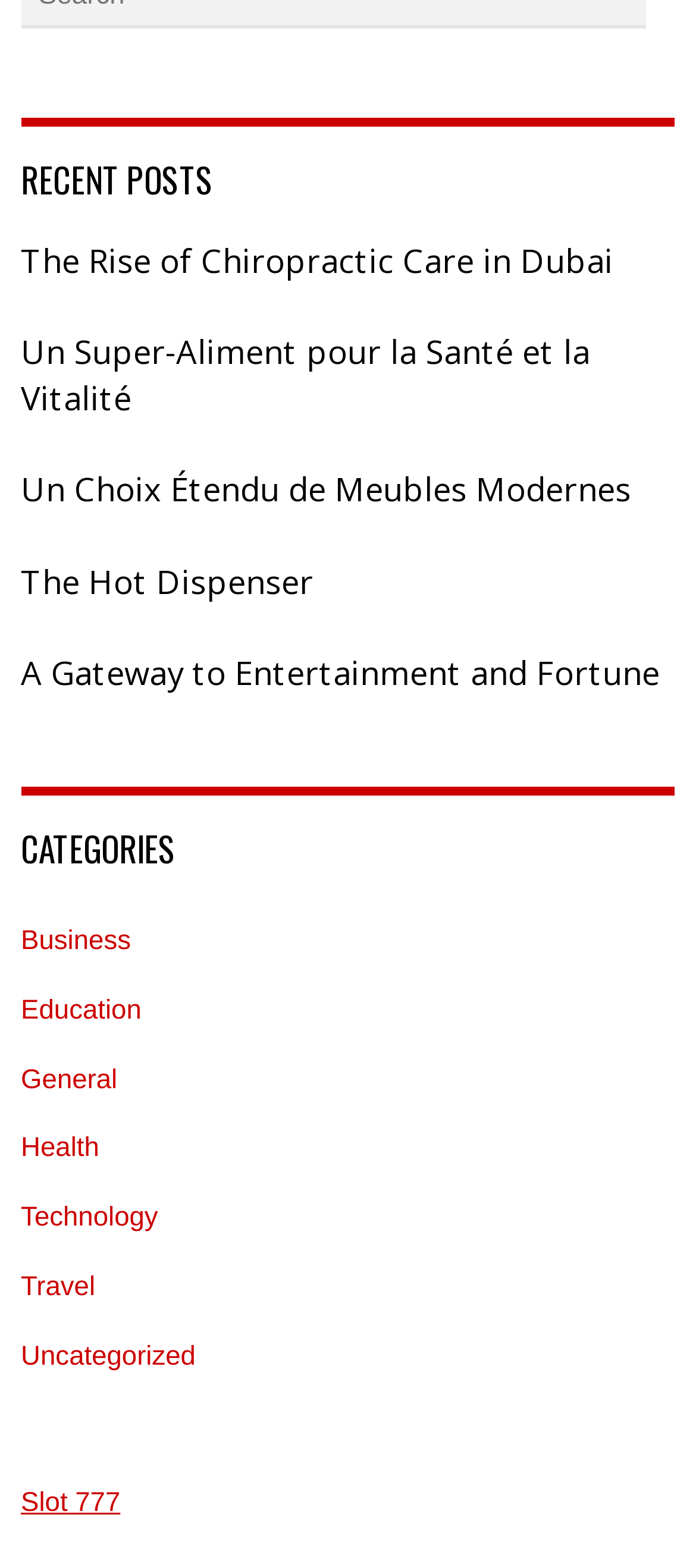Determine the bounding box coordinates for the clickable element required to fulfill the instruction: "visit Slot 777". Provide the coordinates as four float numbers between 0 and 1, i.e., [left, top, right, bottom].

[0.03, 0.949, 0.173, 0.968]